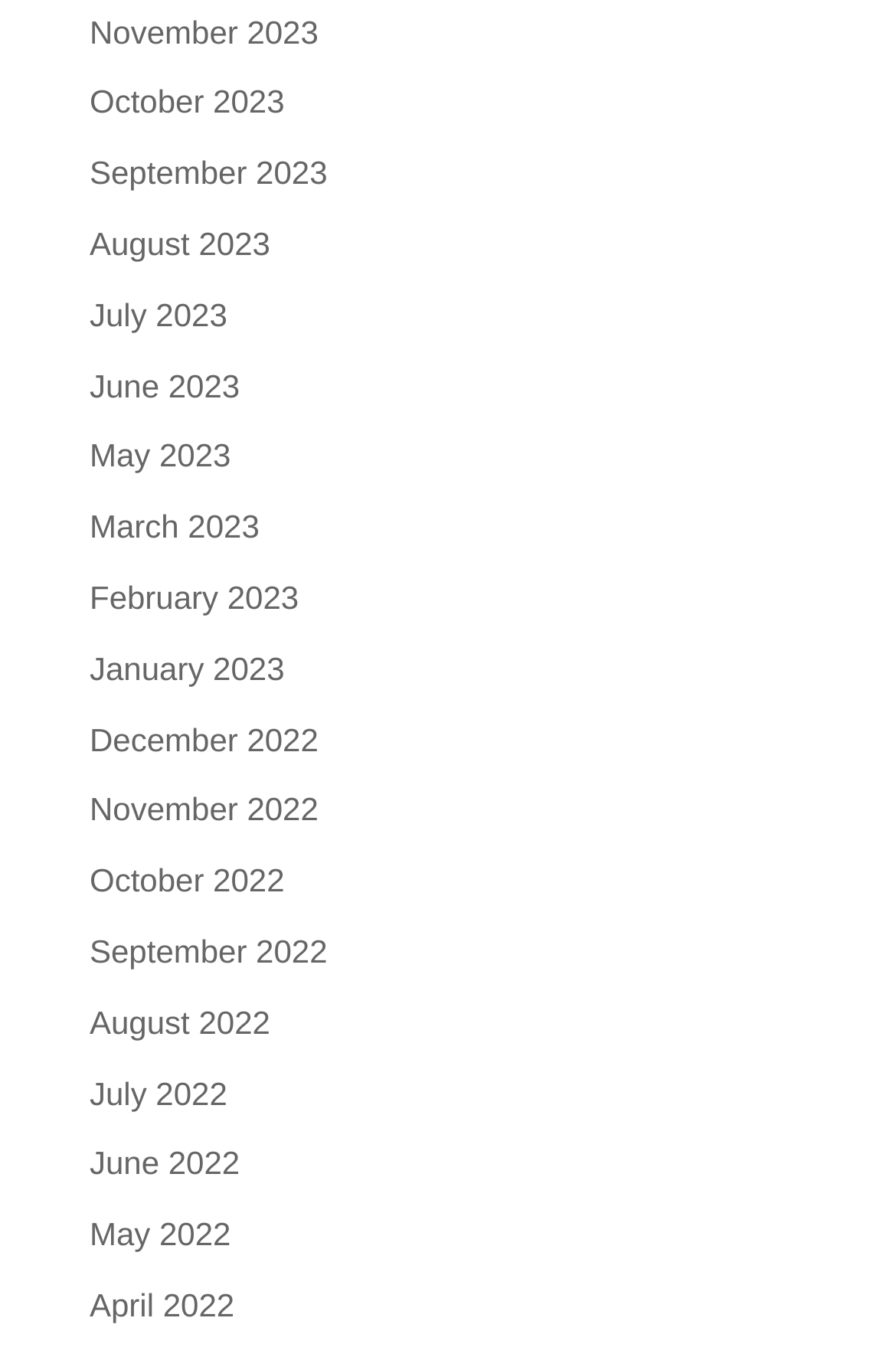Pinpoint the bounding box coordinates of the area that must be clicked to complete this instruction: "view November 2023".

[0.1, 0.009, 0.355, 0.037]